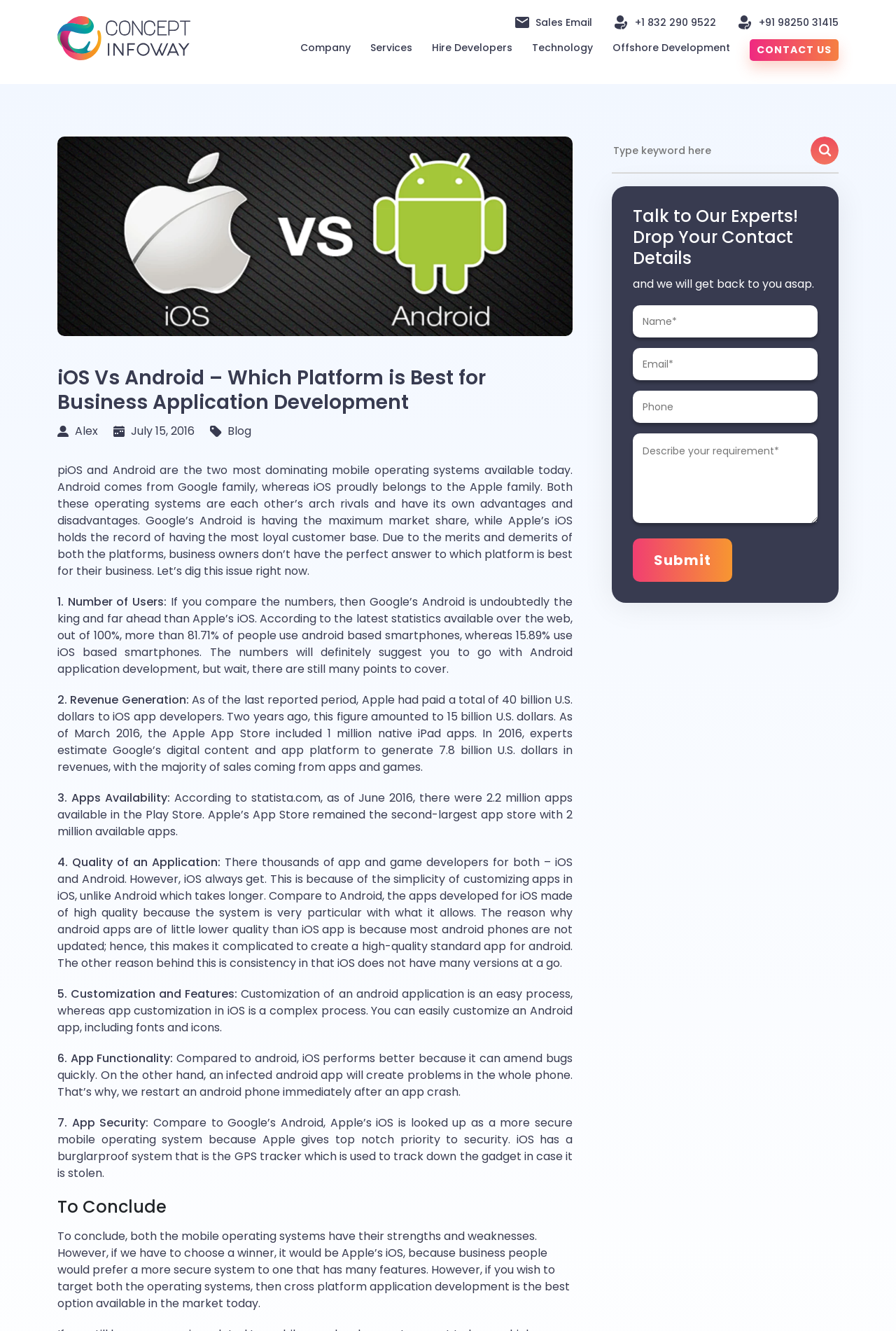Locate the bounding box coordinates of the area you need to click to fulfill this instruction: 'Click the 'CONTACT US' link'. The coordinates must be in the form of four float numbers ranging from 0 to 1: [left, top, right, bottom].

[0.837, 0.029, 0.936, 0.046]